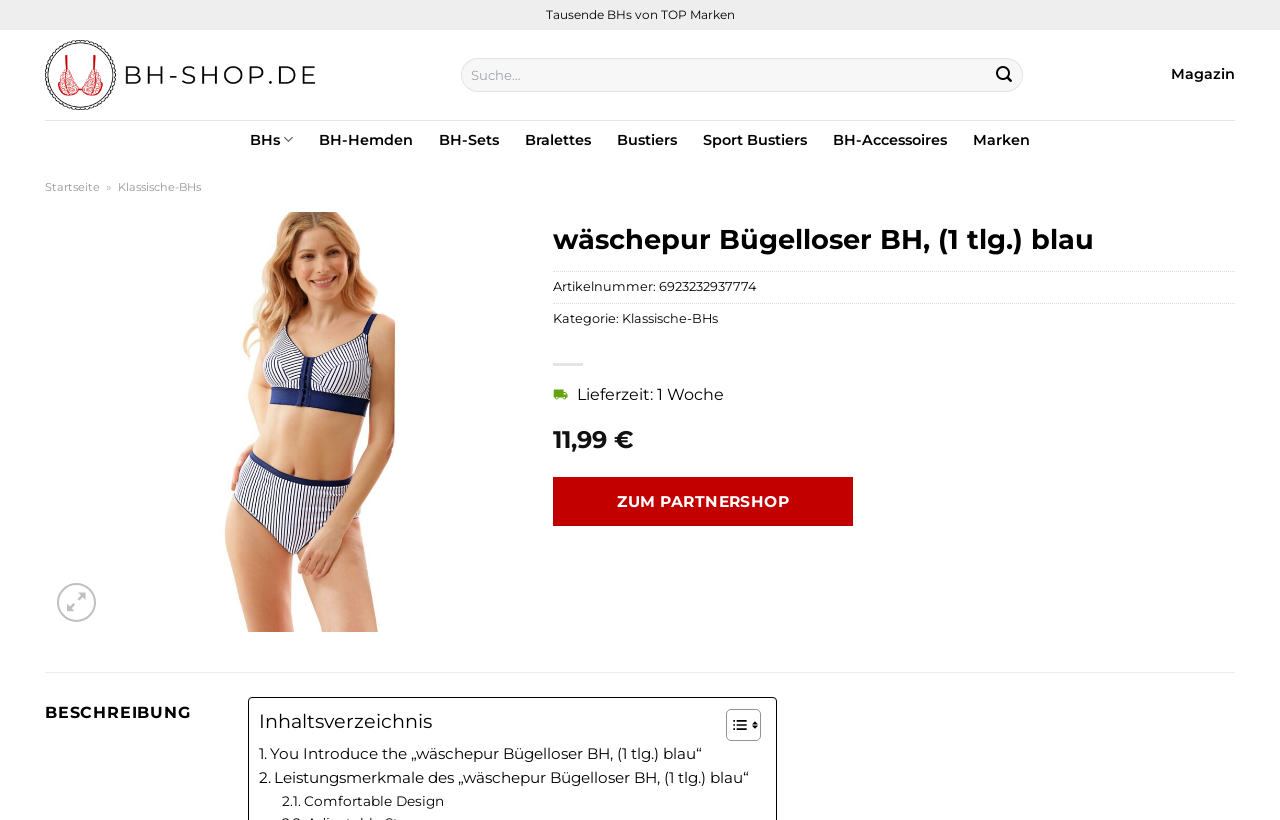Please identify the bounding box coordinates of the element I need to click to follow this instruction: "View the product details of wäschepur Bügelloser BH".

[0.432, 0.271, 0.965, 0.314]